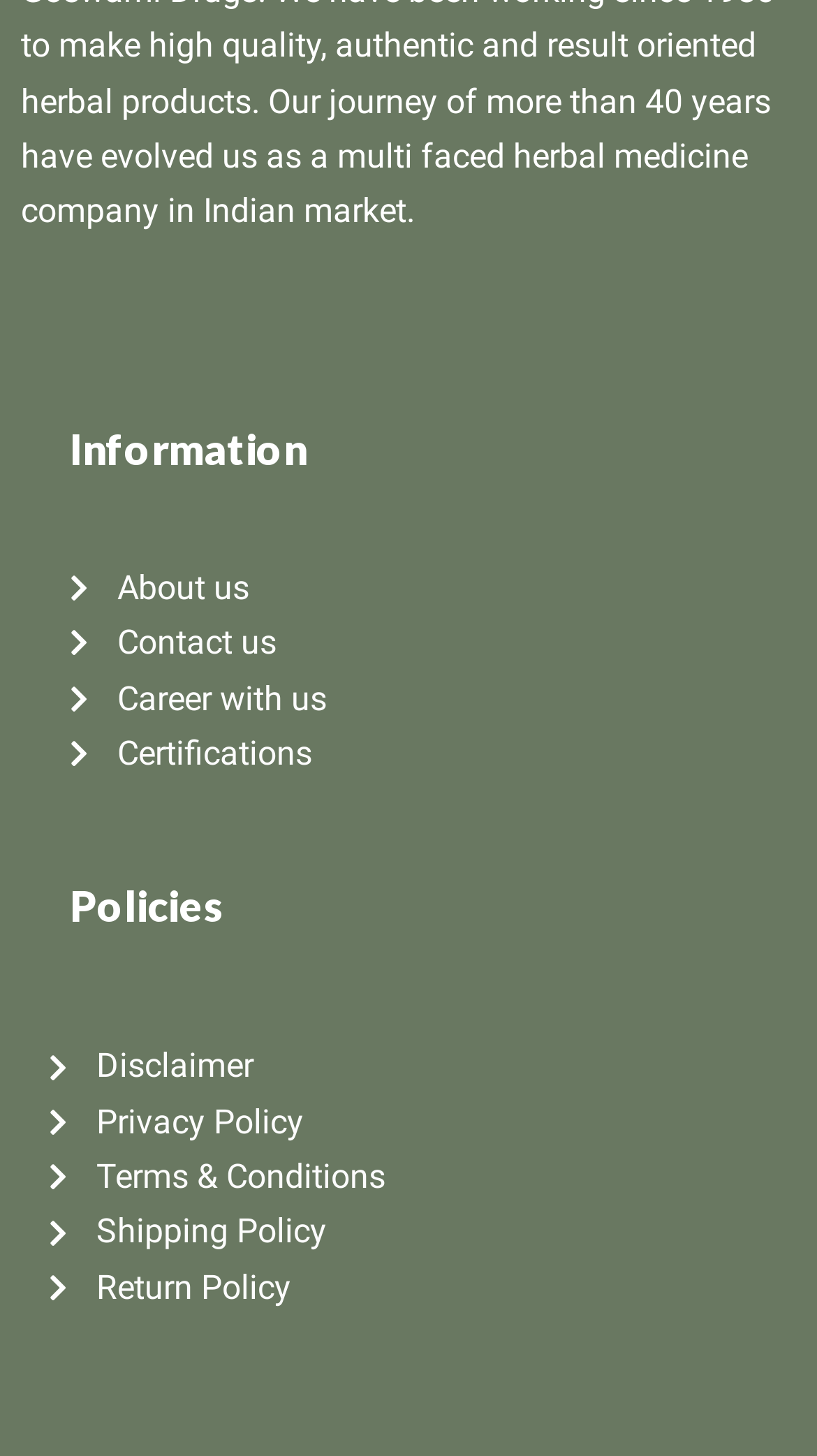Please identify the bounding box coordinates of the area that needs to be clicked to follow this instruction: "View Disclaimer".

[0.06, 0.714, 0.94, 0.752]